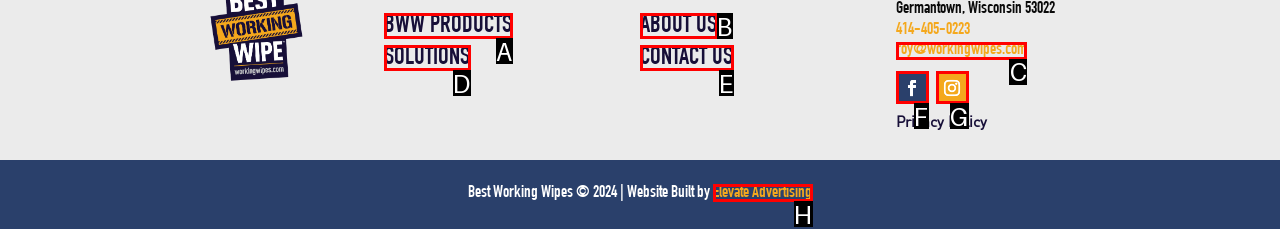Identify the letter of the UI element needed to carry out the task: Email roy@workingwipes.com
Reply with the letter of the chosen option.

C